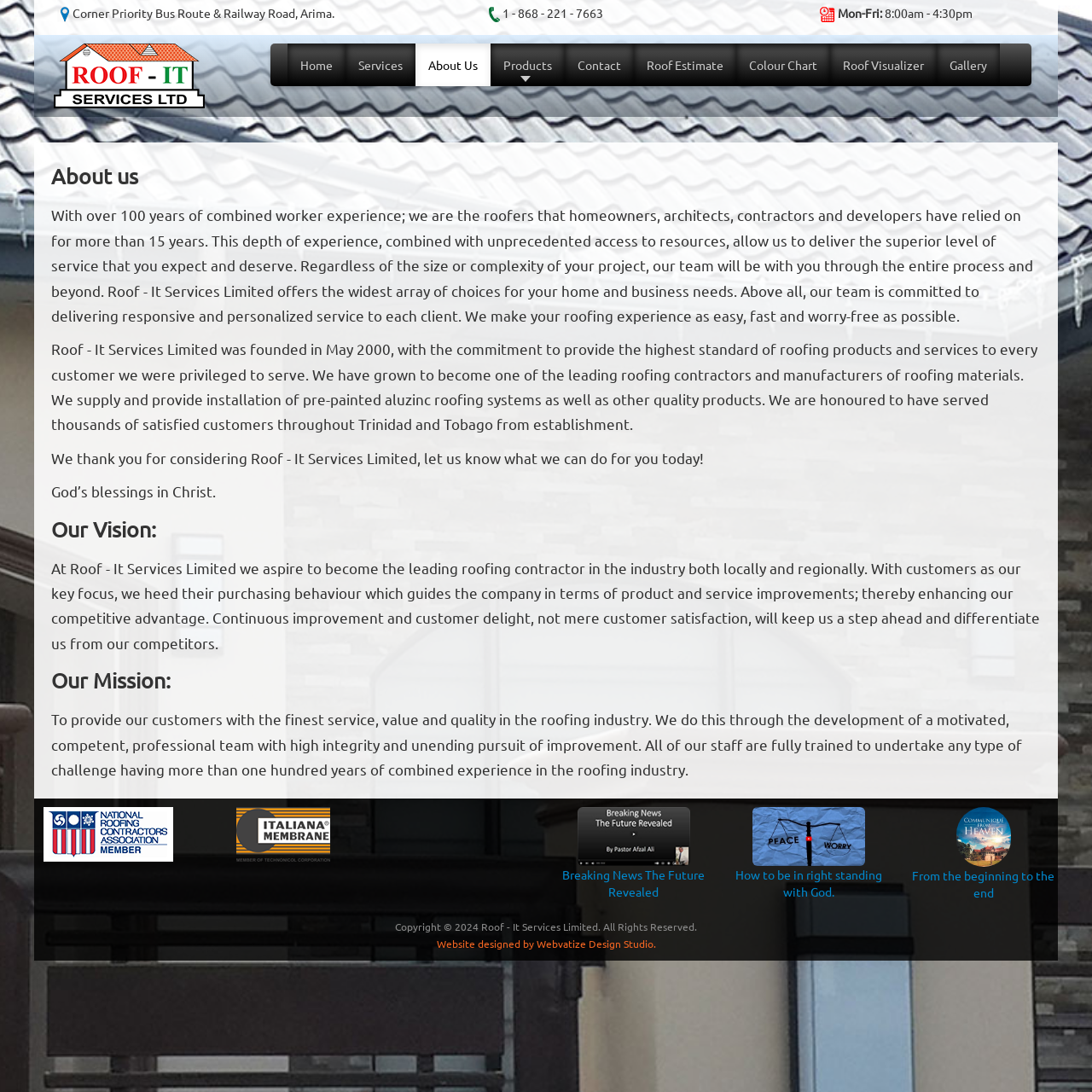Please locate the bounding box coordinates for the element that should be clicked to achieve the following instruction: "Click on Home". Ensure the coordinates are given as four float numbers between 0 and 1, i.e., [left, top, right, bottom].

[0.263, 0.04, 0.316, 0.079]